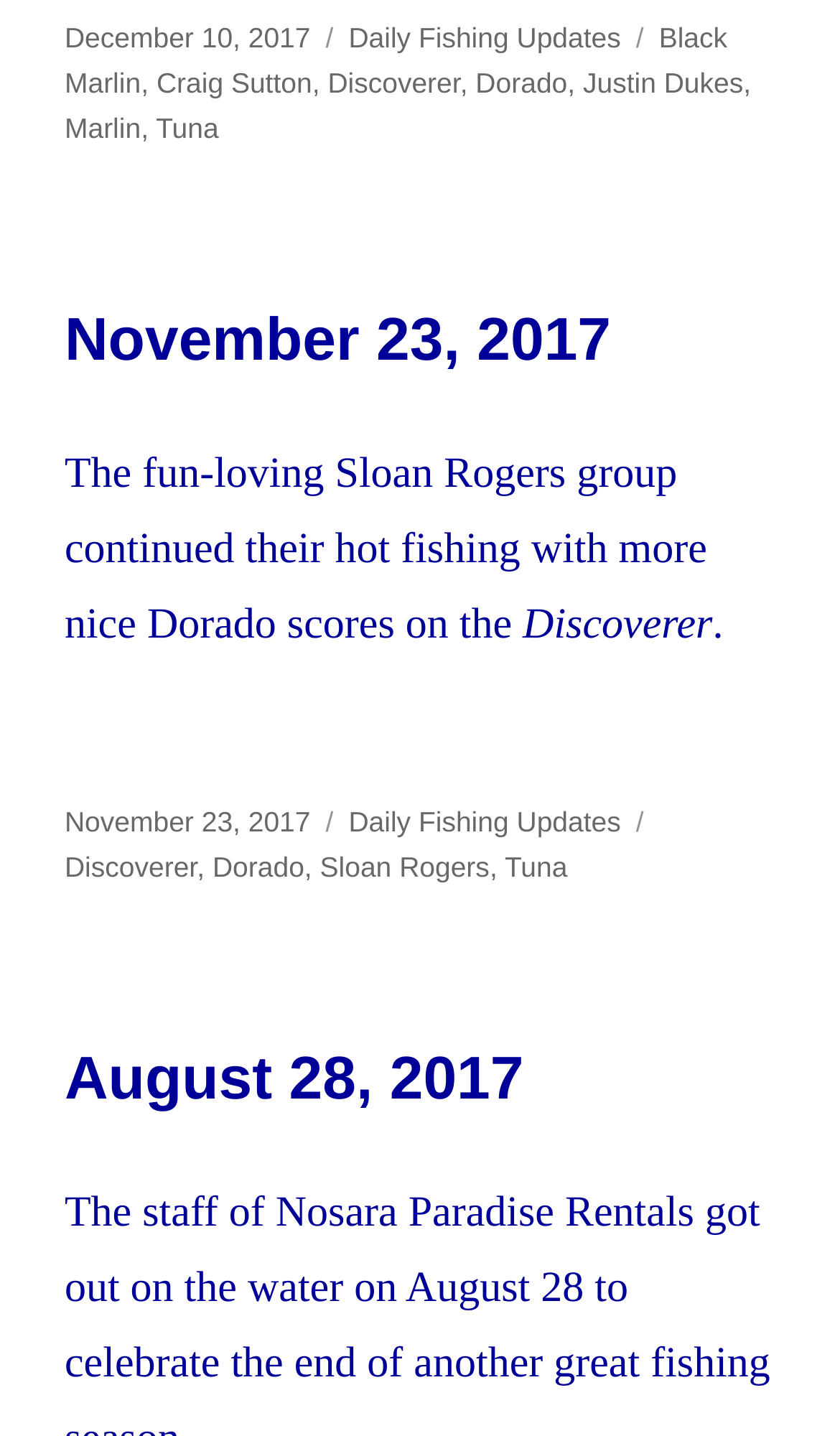Highlight the bounding box coordinates of the element that should be clicked to carry out the following instruction: "View the 'August 28, 2017' post". The coordinates must be given as four float numbers ranging from 0 to 1, i.e., [left, top, right, bottom].

[0.077, 0.728, 0.624, 0.774]